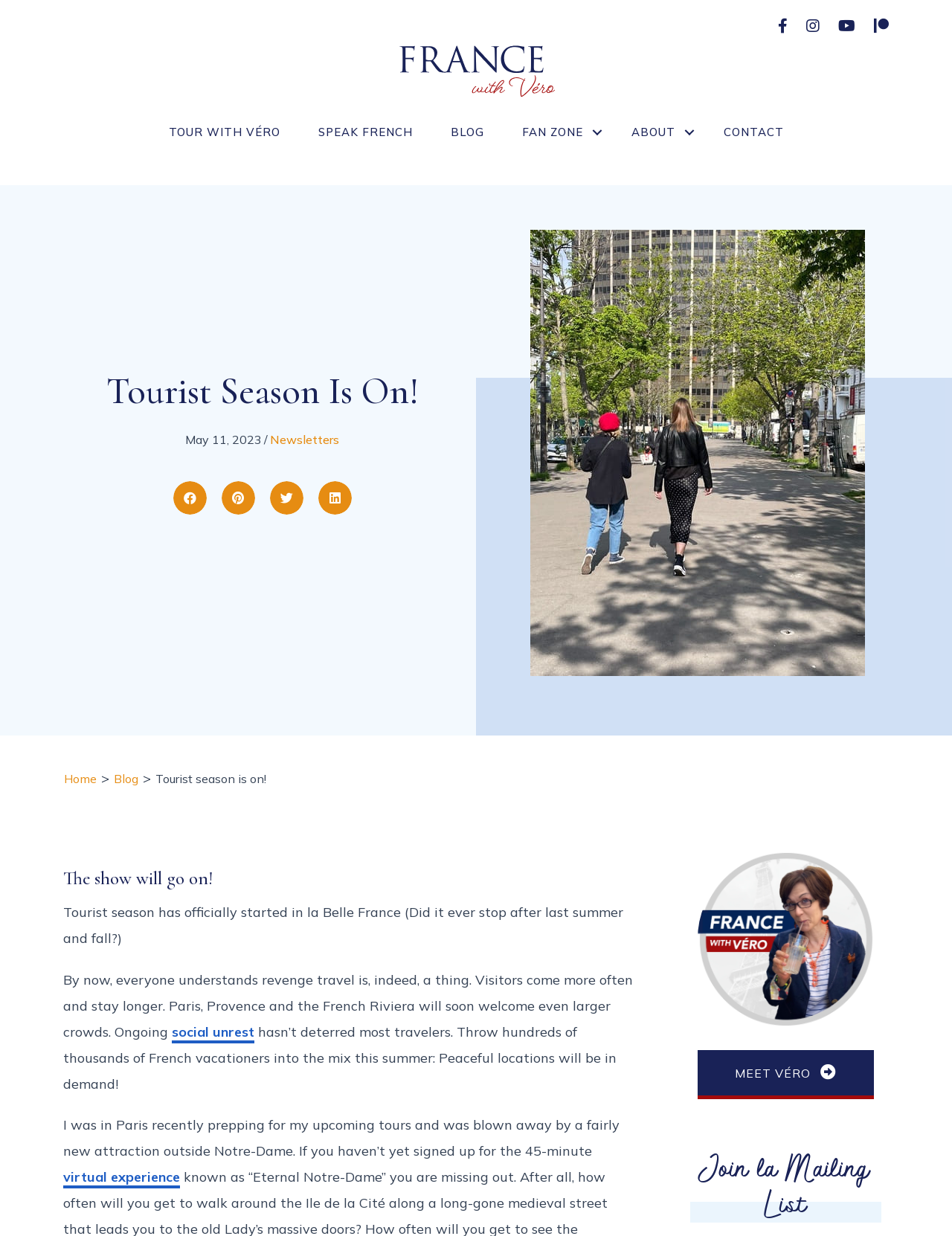Generate the text of the webpage's primary heading.

Tourist Season Is On!